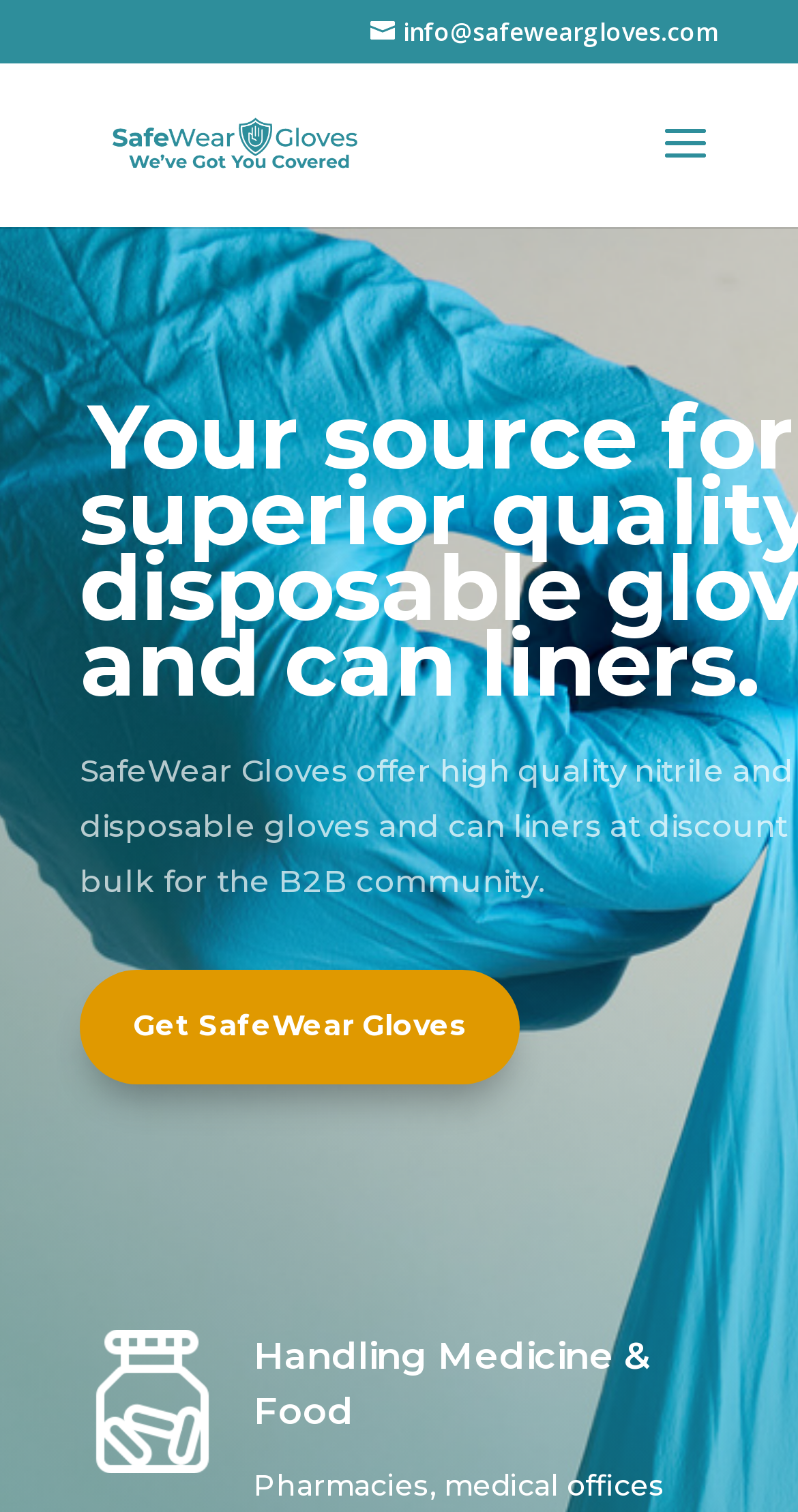Based on the element description info@safeweargloves.com, identify the bounding box coordinates for the UI element. The coordinates should be in the format (top-left x, top-left y, bottom-right x, bottom-right y) and within the 0 to 1 range.

[0.464, 0.009, 0.9, 0.032]